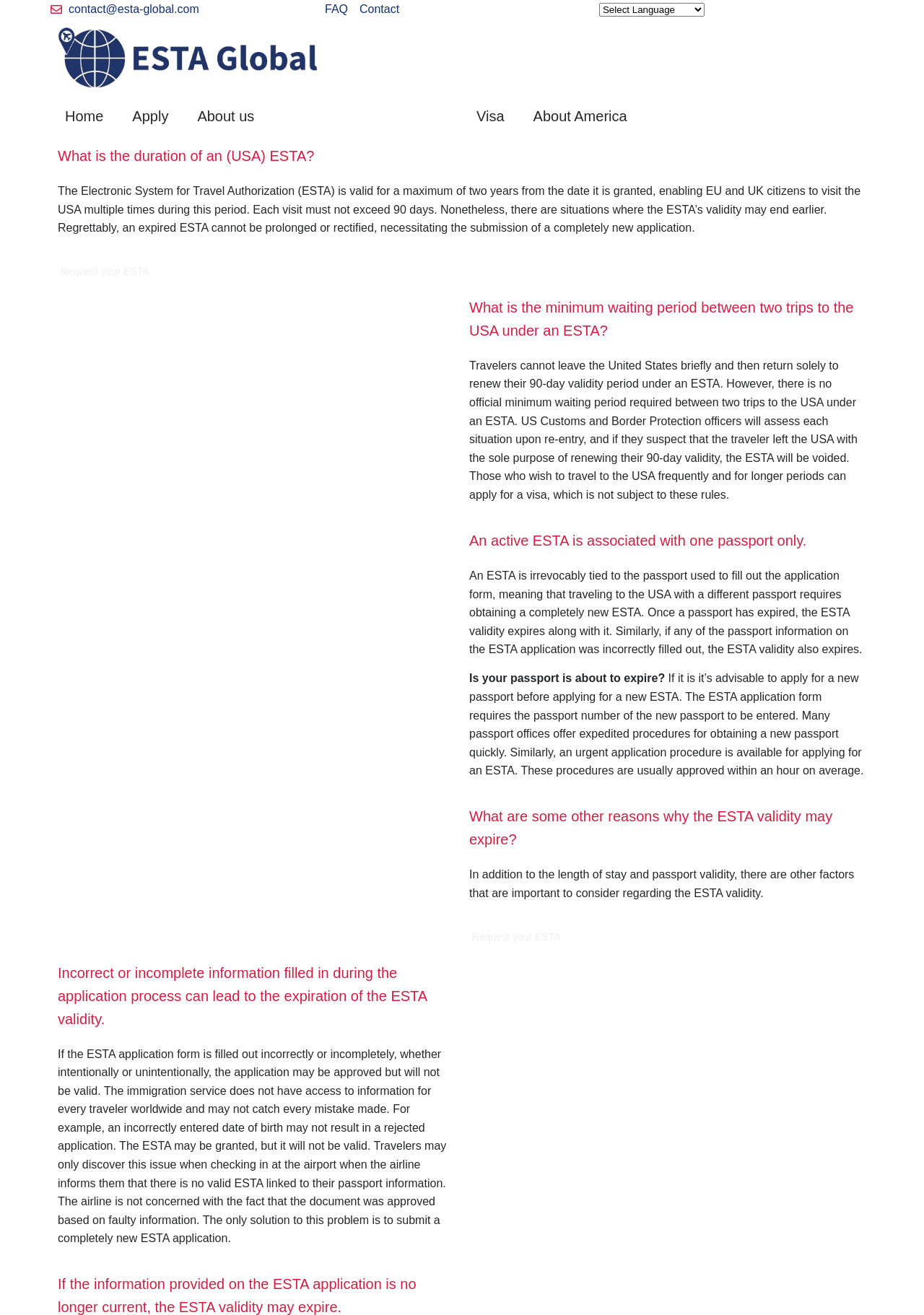Explain the webpage's design and content in an elaborate manner.

This webpage is about ESTA (Electronic System for Travel Authorization) and its validity. At the top, there is a navigation menu with links to "contact@esta-global.com", "FAQ", "Contact", and a language selection combobox. Below the navigation menu, there is a logo on the left and a set of links to "Home", "Apply", "About us", "Visa", and "About America" on the right.

The main content of the webpage is divided into sections, each with a heading and a block of text. The first section is about the duration of an ESTA, which is valid for a maximum of two years from the date it is granted. Below this section, there is a link to "Request your ESTA".

The next section is about the minimum waiting period between two trips to the USA under an ESTA, followed by sections about an active ESTA being associated with one passport only, and what to do if your passport is about to expire.

Further down, there are sections about other reasons why the ESTA validity may expire, including incorrect or incomplete information filled in during the application process. Each section has a heading and a block of text that provides detailed information about the topic.

Throughout the webpage, there are two "Request your ESTA" links, one at the top and one at the bottom, encouraging users to apply for an ESTA.